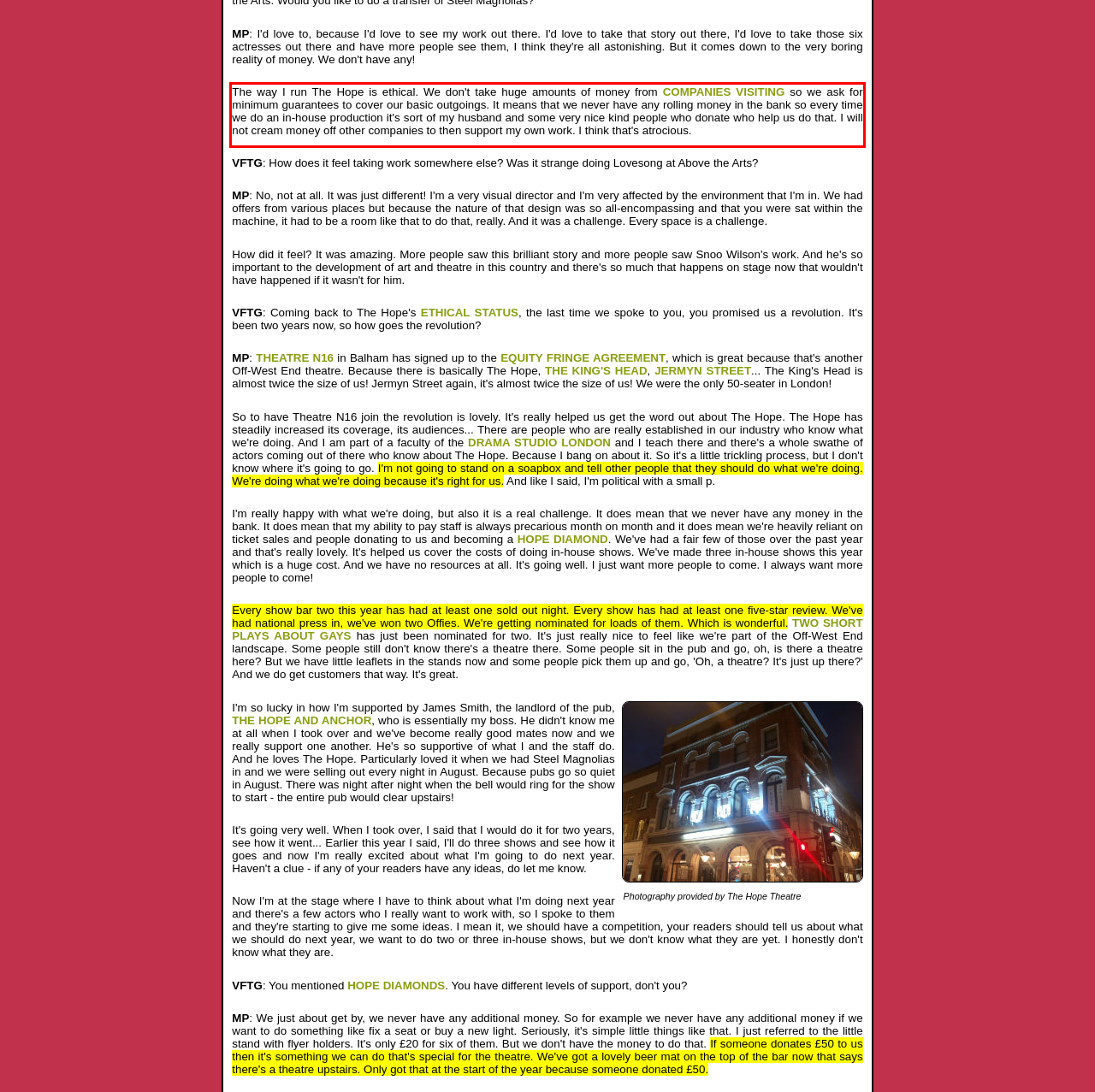By examining the provided screenshot of a webpage, recognize the text within the red bounding box and generate its text content.

The way I run The Hope is ethical. We don't take huge amounts of money from COMPANIES VISITING so we ask for minimum guarantees to cover our basic outgoings. It means that we never have any rolling money in the bank so every time we do an in-house production it's sort of my husband and some very nice kind people who donate who help us do that. I will not cream money off other companies to then support my own work. I think that's atrocious.